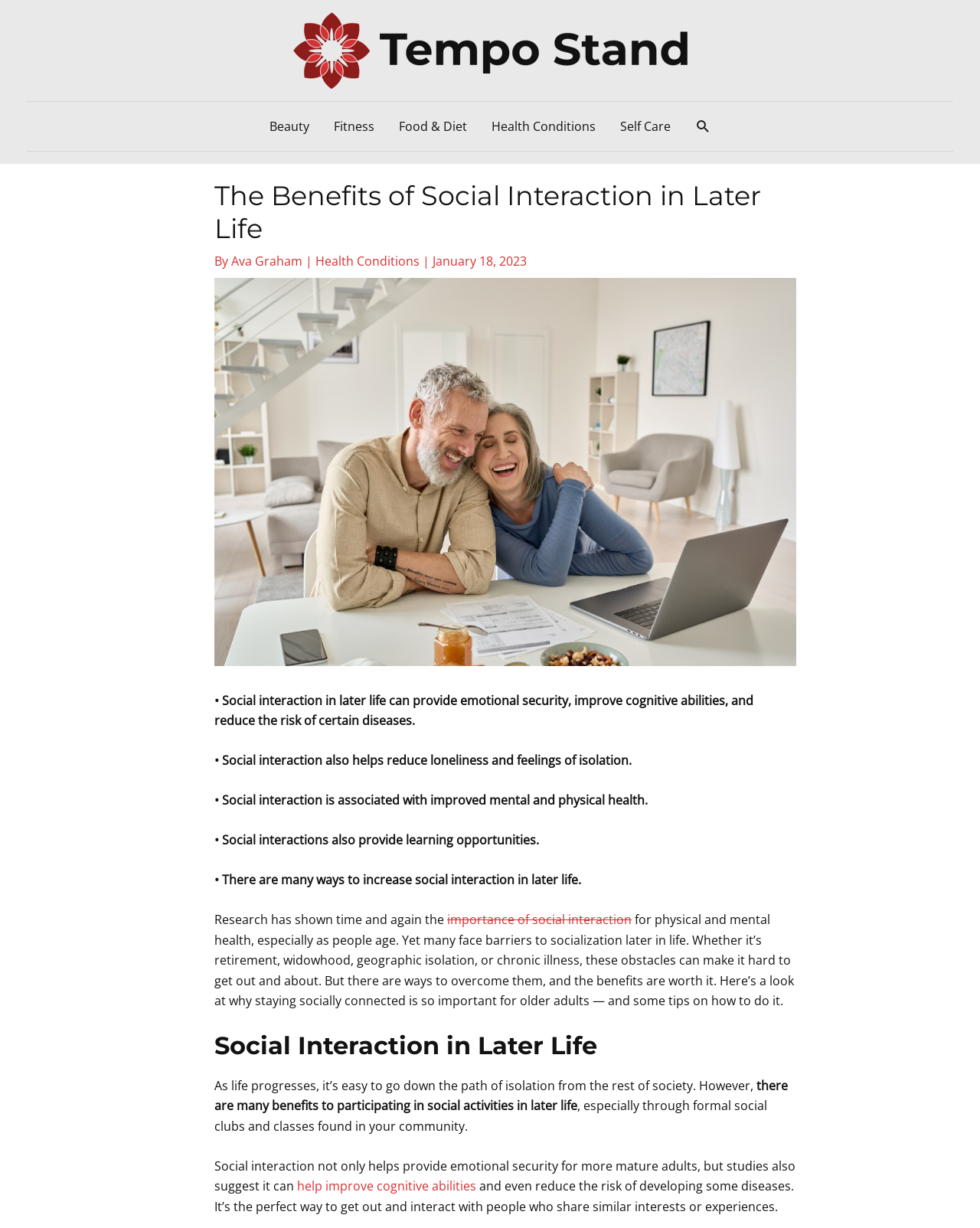Locate the bounding box coordinates of the element that should be clicked to execute the following instruction: "Click the Tempo Stand logo".

[0.299, 0.033, 0.701, 0.047]